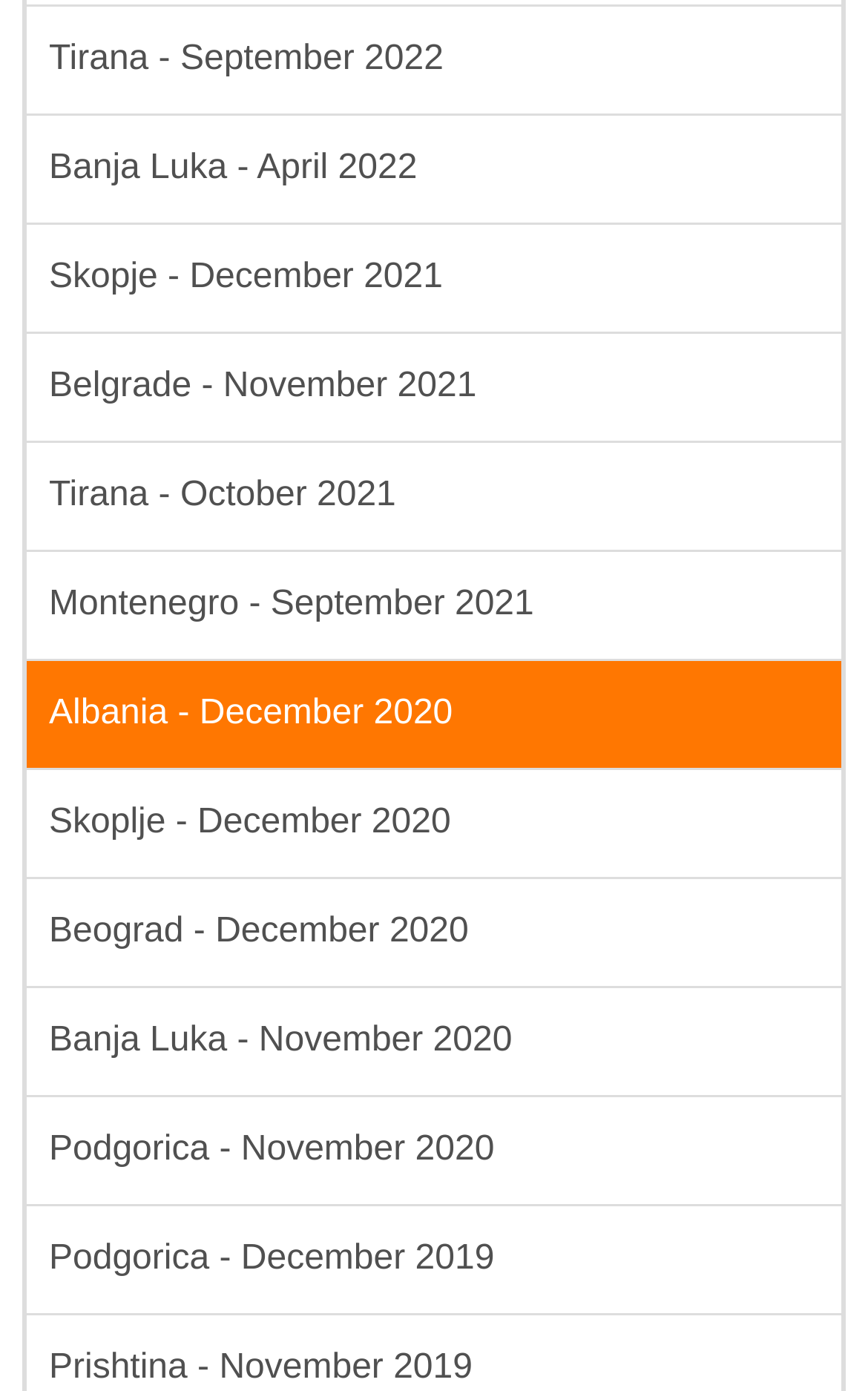What is the latest year mentioned on the webpage?
Using the image as a reference, answer with just one word or a short phrase.

2022